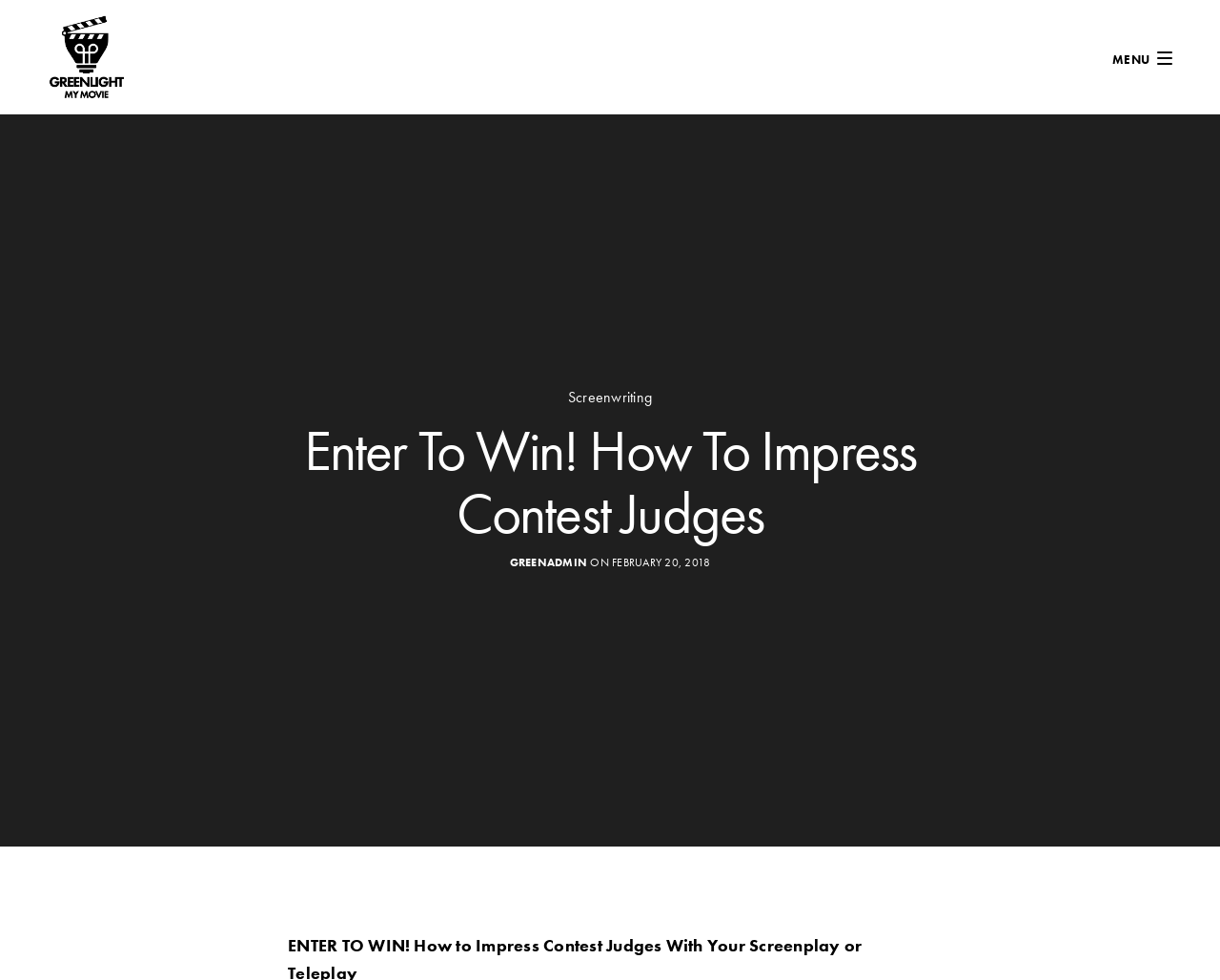What is the category of writing mentioned on the webpage?
Provide a short answer using one word or a brief phrase based on the image.

Screenwriting